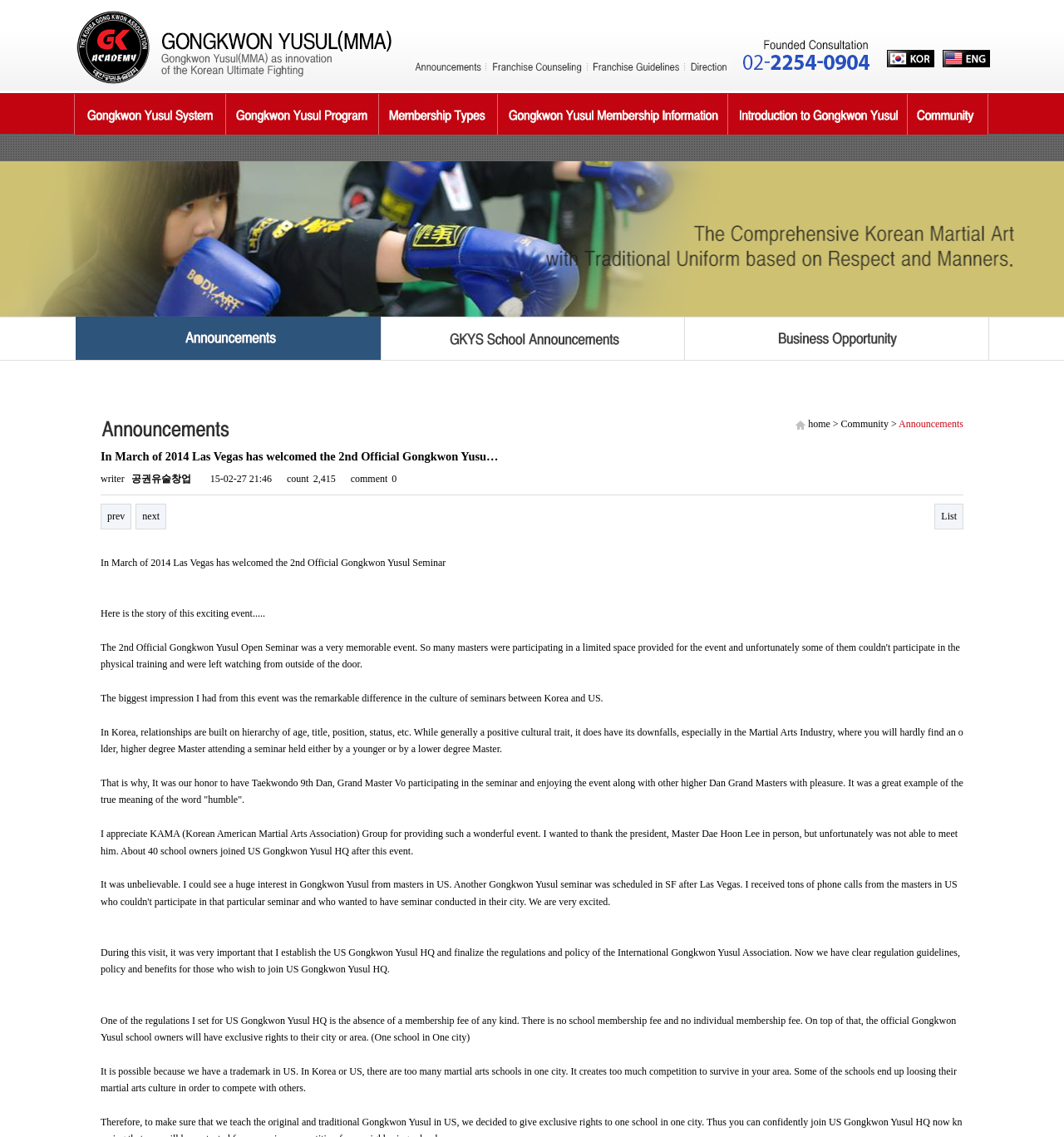Extract the primary headline from the webpage and present its text.

In March of 2014 Las Vegas has welcomed the 2nd Official Gongkwon Yusul Seminar > 영문_공지사항